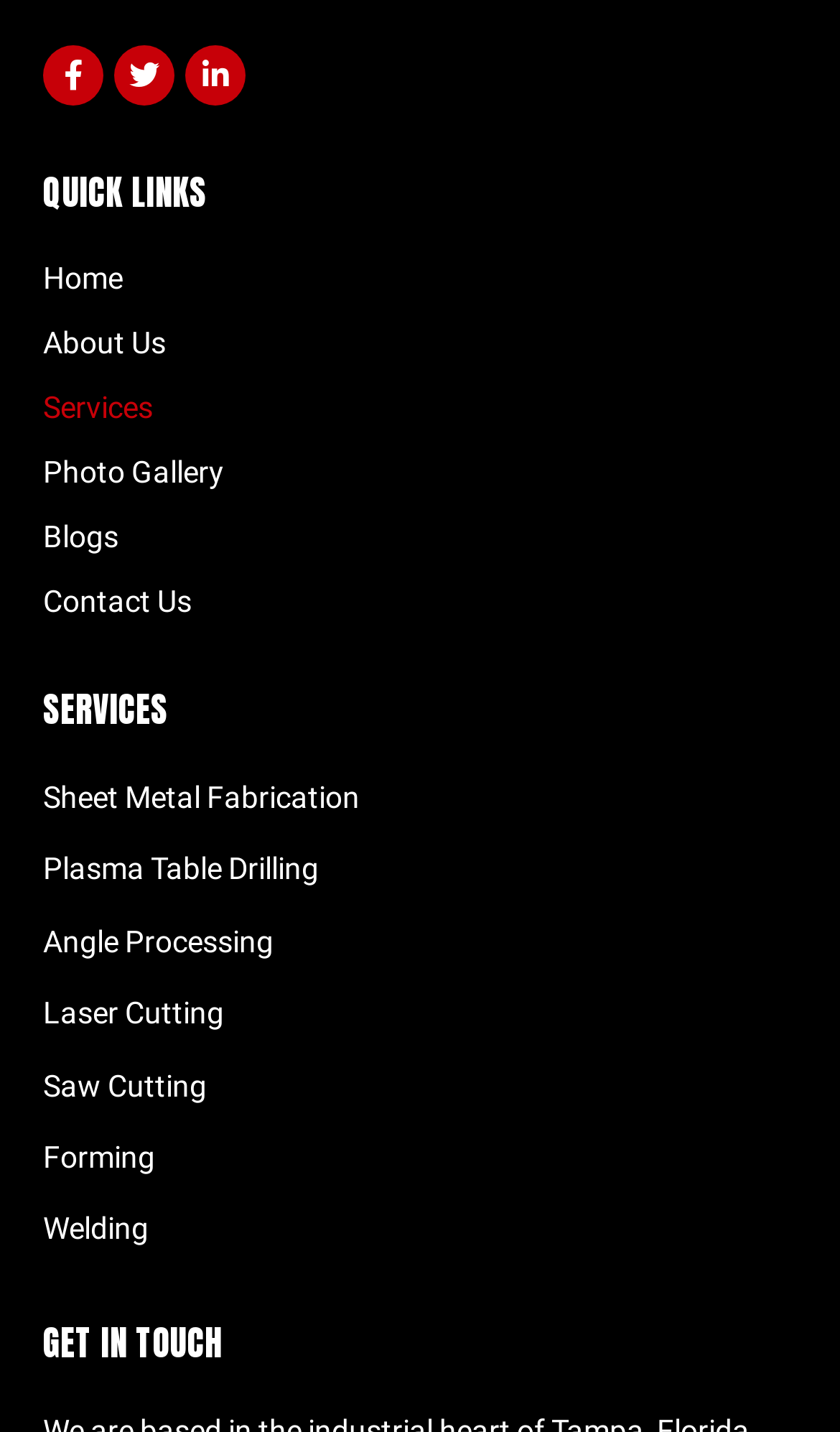What is the second service listed?
Using the screenshot, give a one-word or short phrase answer.

Plasma Table Drilling